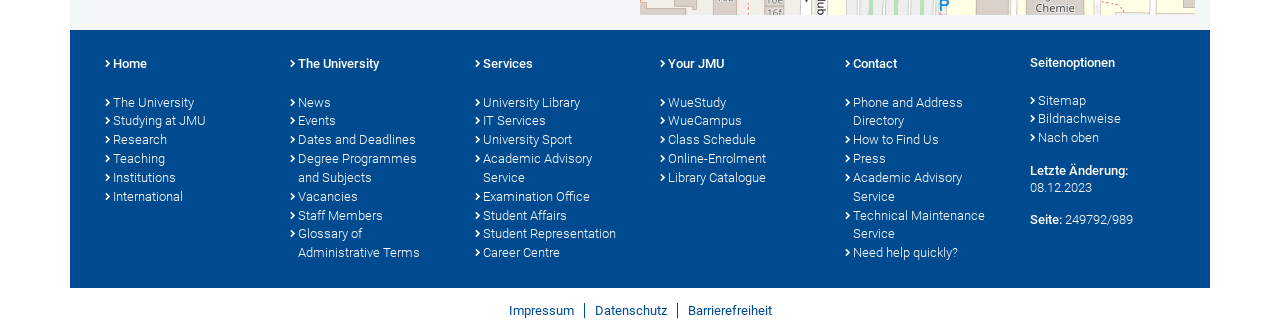Please specify the bounding box coordinates for the clickable region that will help you carry out the instruction: "Go to the Impressum page".

[0.389, 0.86, 0.456, 0.994]